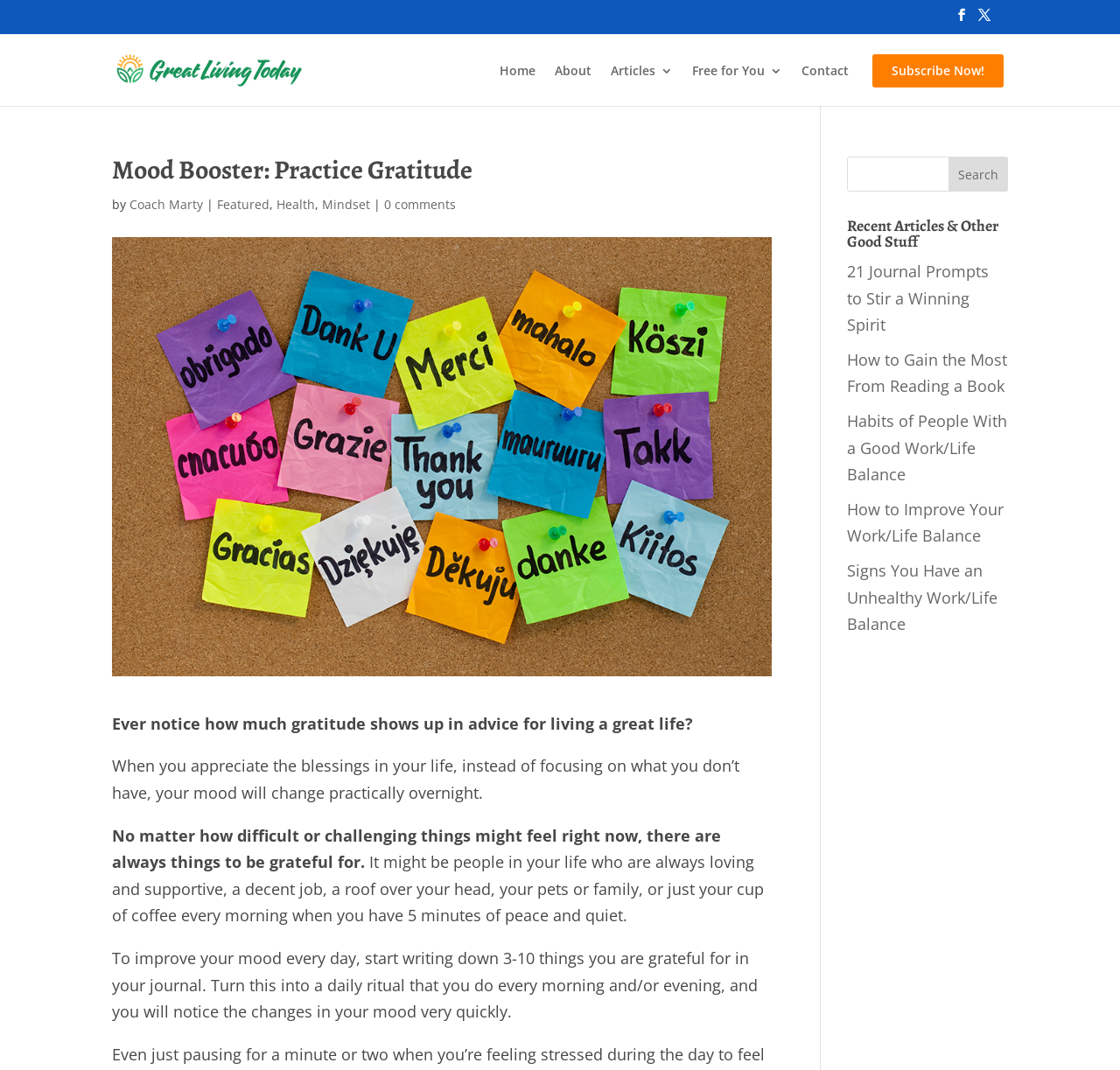Find the bounding box coordinates of the clickable area that will achieve the following instruction: "Read the article '21 Journal Prompts to Stir a Winning Spirit'".

[0.756, 0.244, 0.883, 0.313]